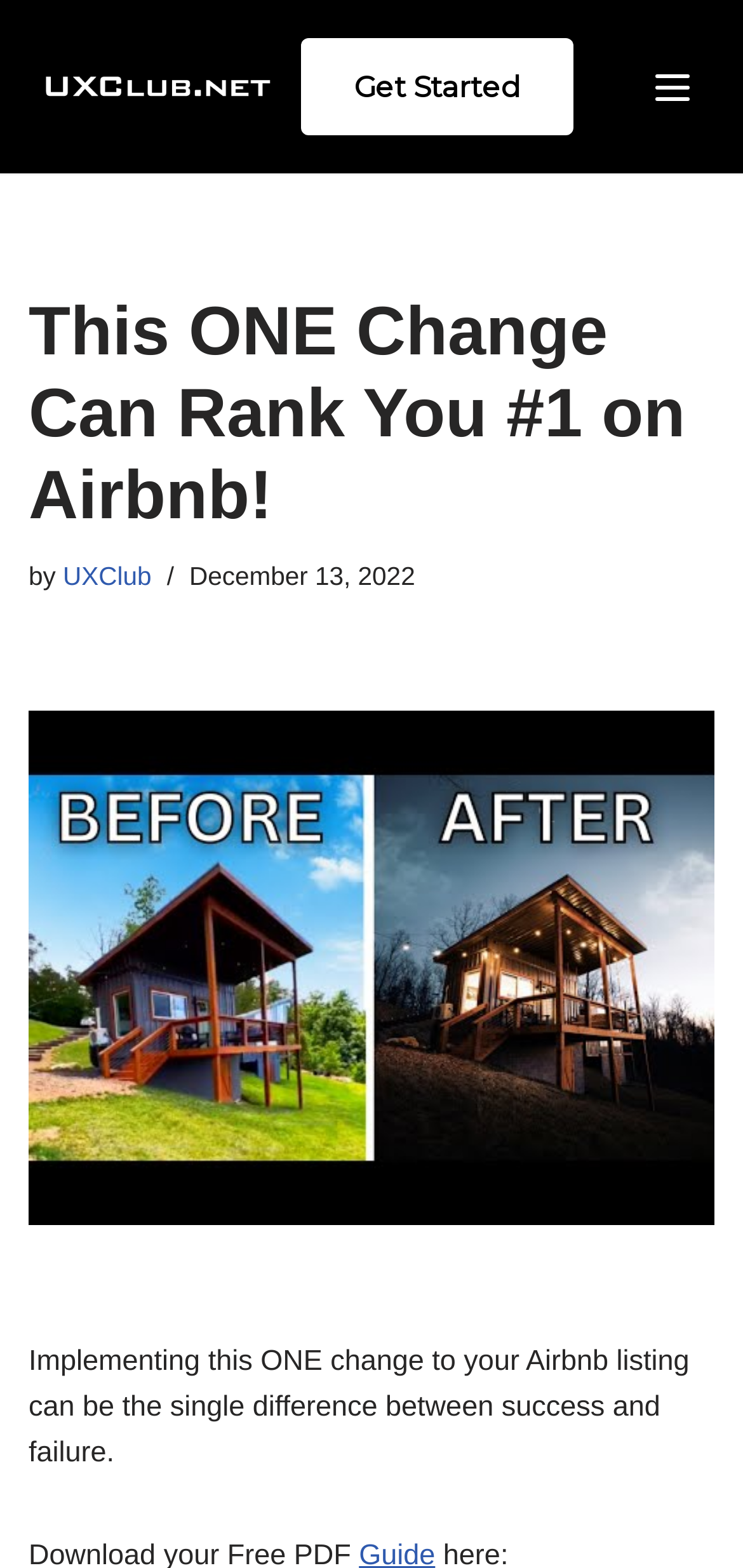Please respond to the question with a concise word or phrase:
What is the purpose of the webpage?

To provide a solution for Airbnb listing success